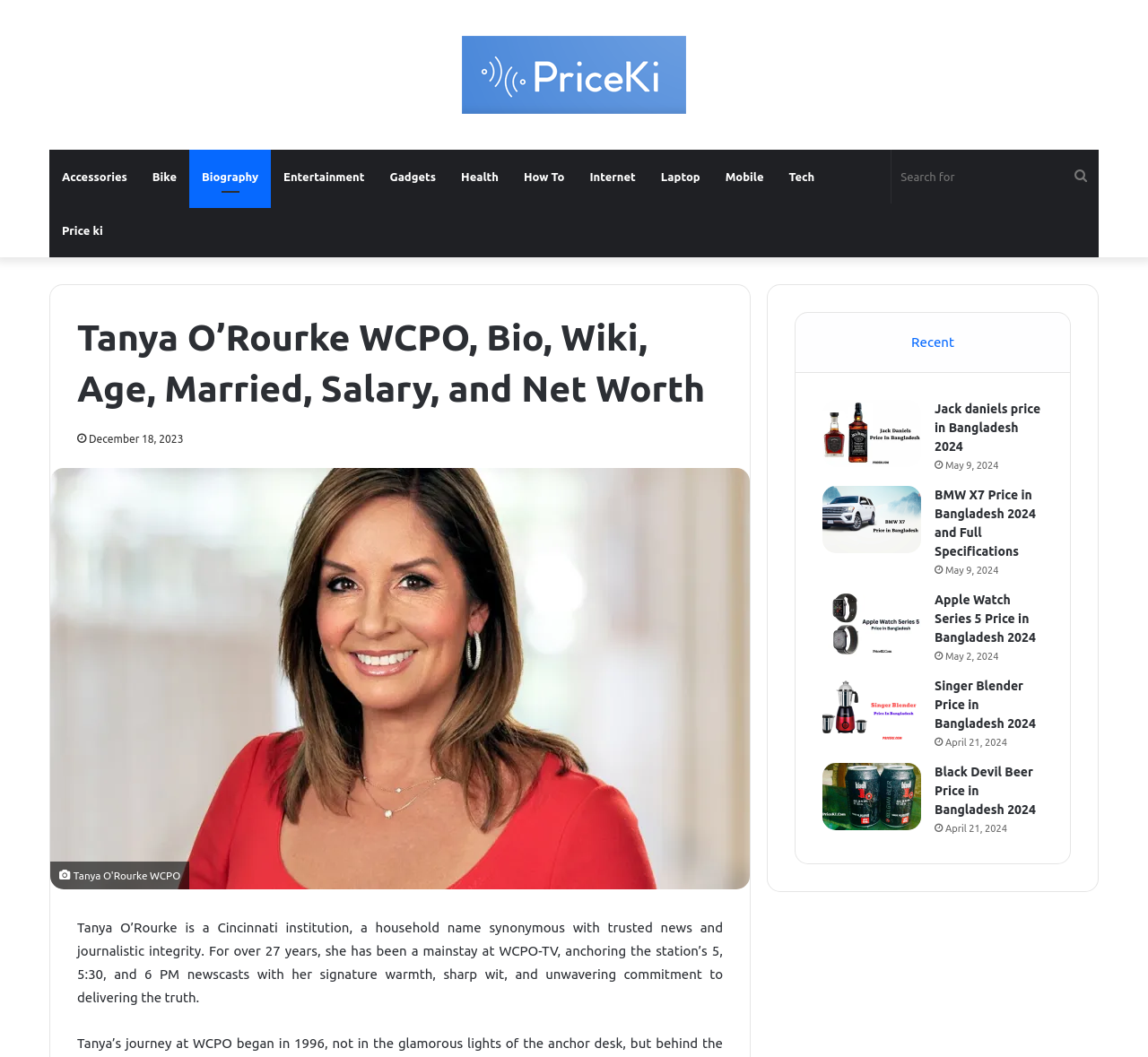Provide the bounding box coordinates of the HTML element described as: "Laptop". The bounding box coordinates should be four float numbers between 0 and 1, i.e., [left, top, right, bottom].

[0.565, 0.142, 0.621, 0.193]